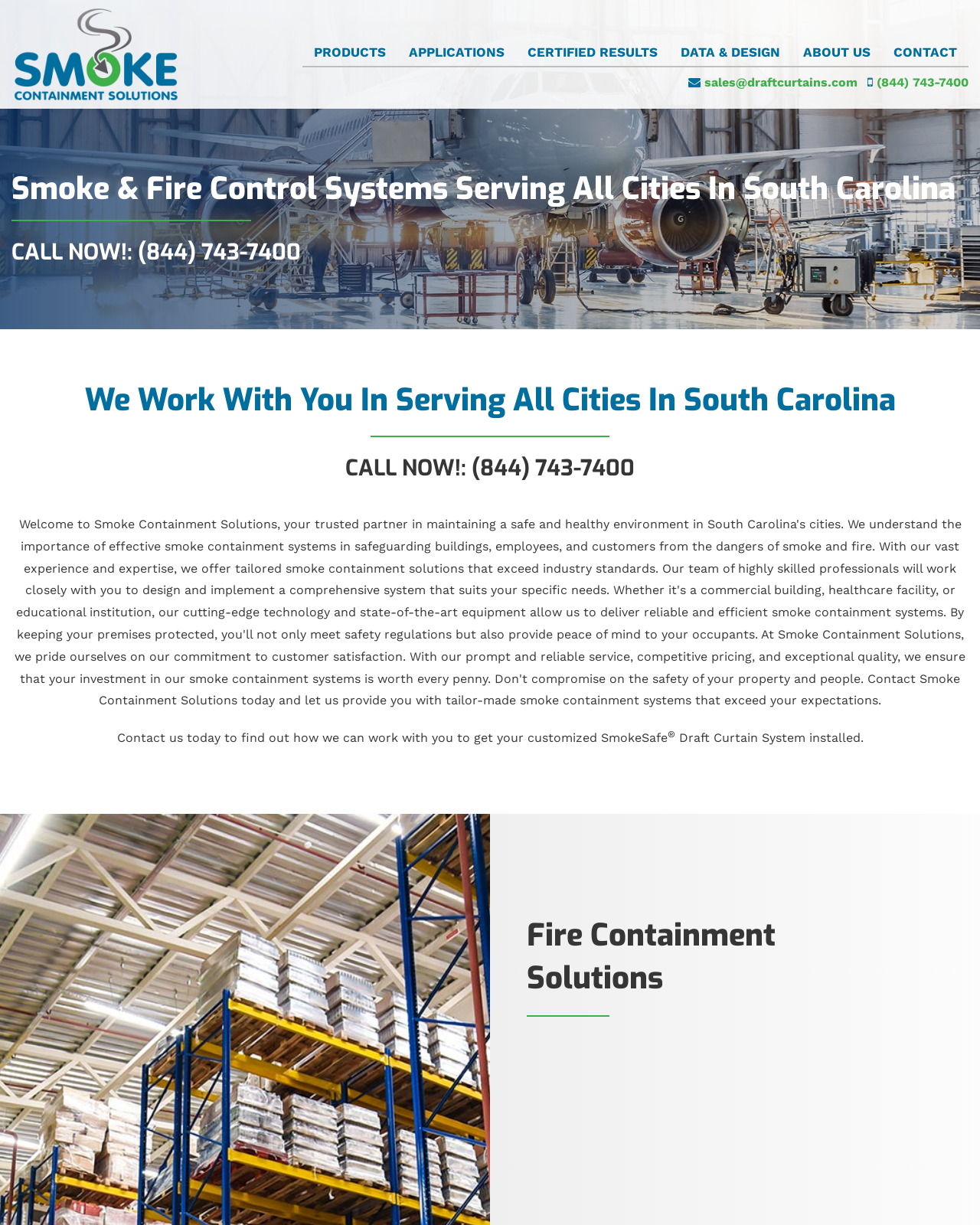Determine the bounding box coordinates of the element's region needed to click to follow the instruction: "Click on the 'PRODUCTS' link". Provide these coordinates as four float numbers between 0 and 1, formatted as [left, top, right, bottom].

[0.309, 0.03, 0.405, 0.055]